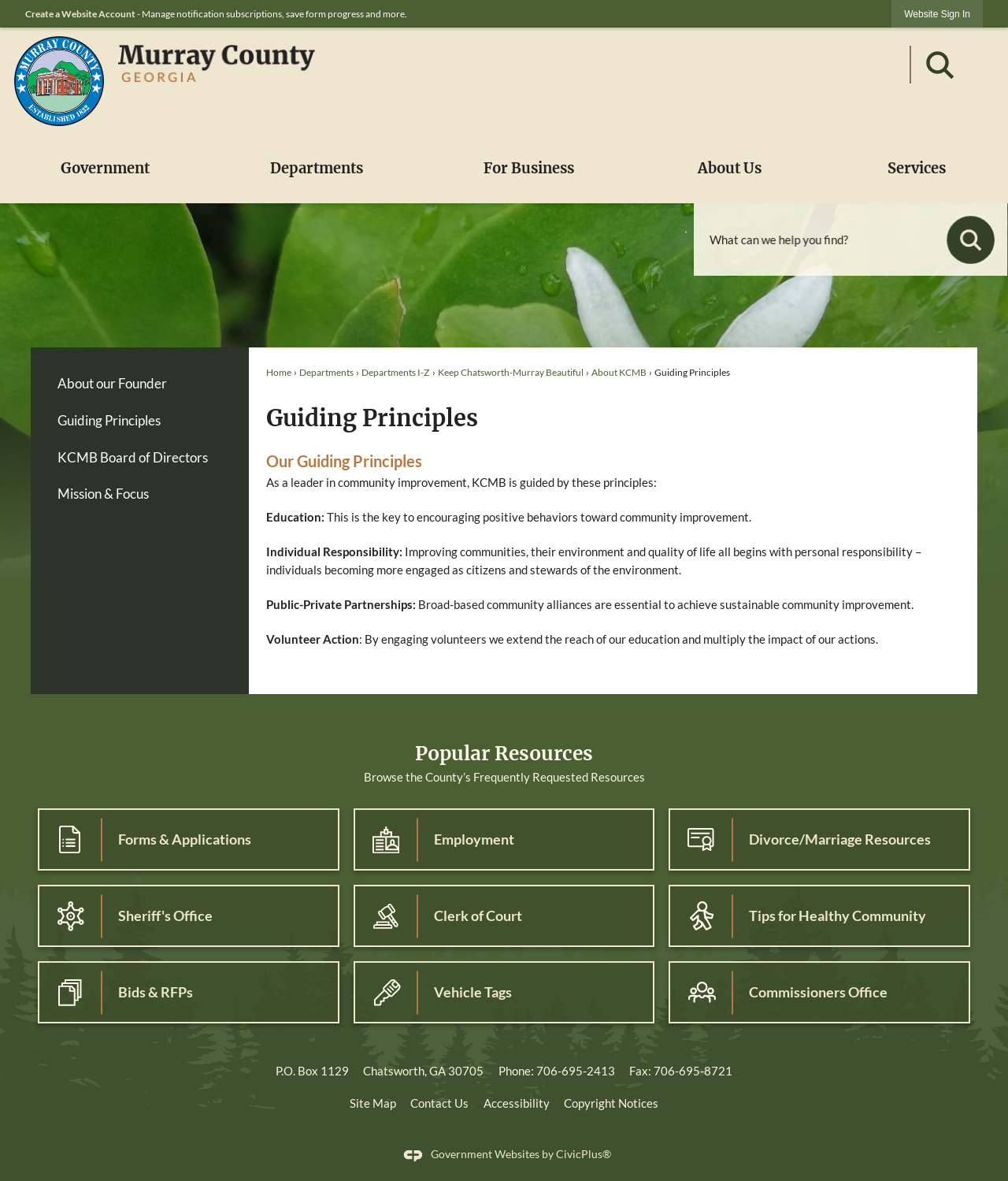Please identify the bounding box coordinates of the element's region that should be clicked to execute the following instruction: "Go to the Home Page". The bounding box coordinates must be four float numbers between 0 and 1, i.e., [left, top, right, bottom].

[0.0, 0.023, 0.117, 0.113]